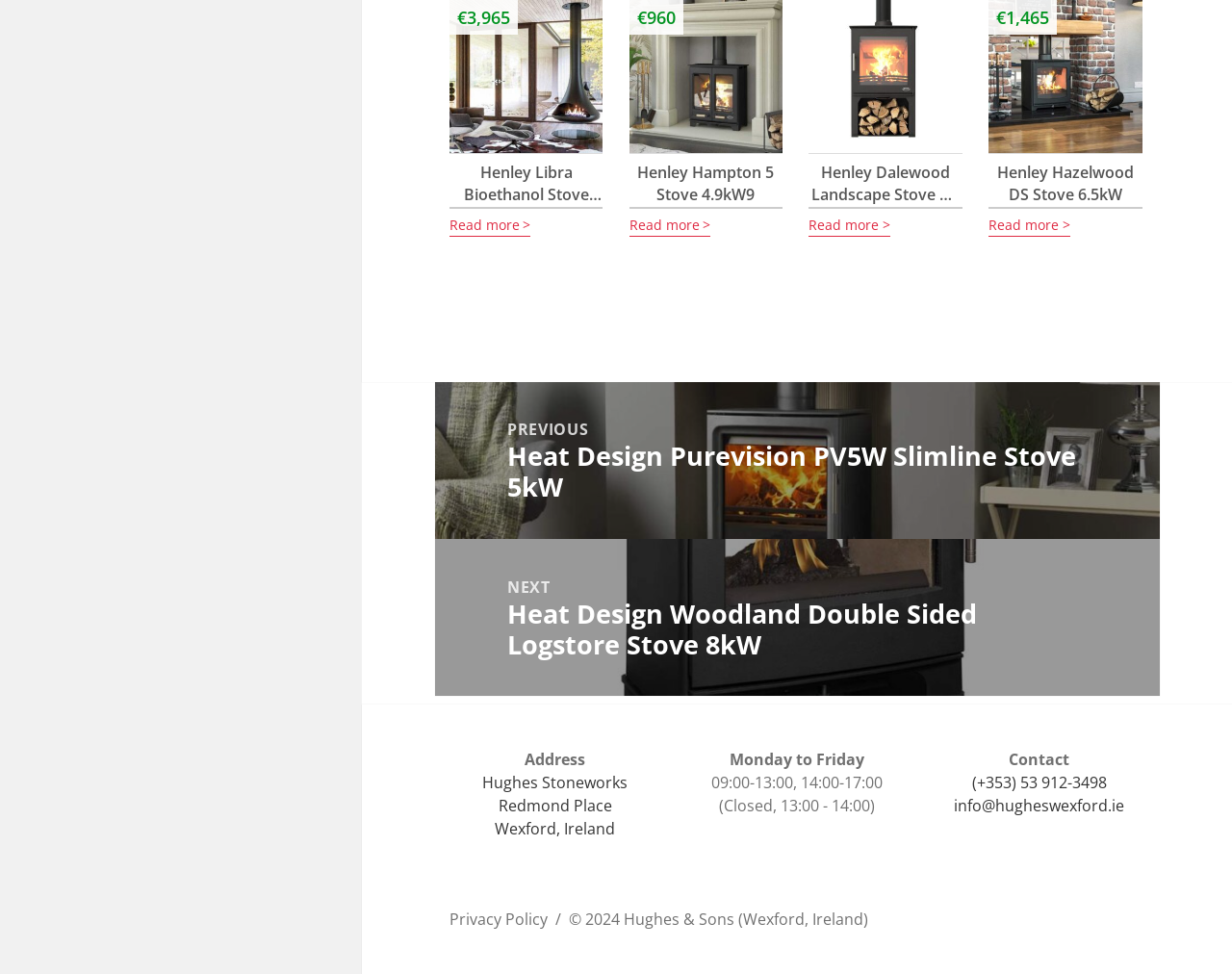Locate the bounding box coordinates of the UI element described by: "info@hugheswexford.ie". Provide the coordinates as four float numbers between 0 and 1, formatted as [left, top, right, bottom].

[0.774, 0.817, 0.913, 0.838]